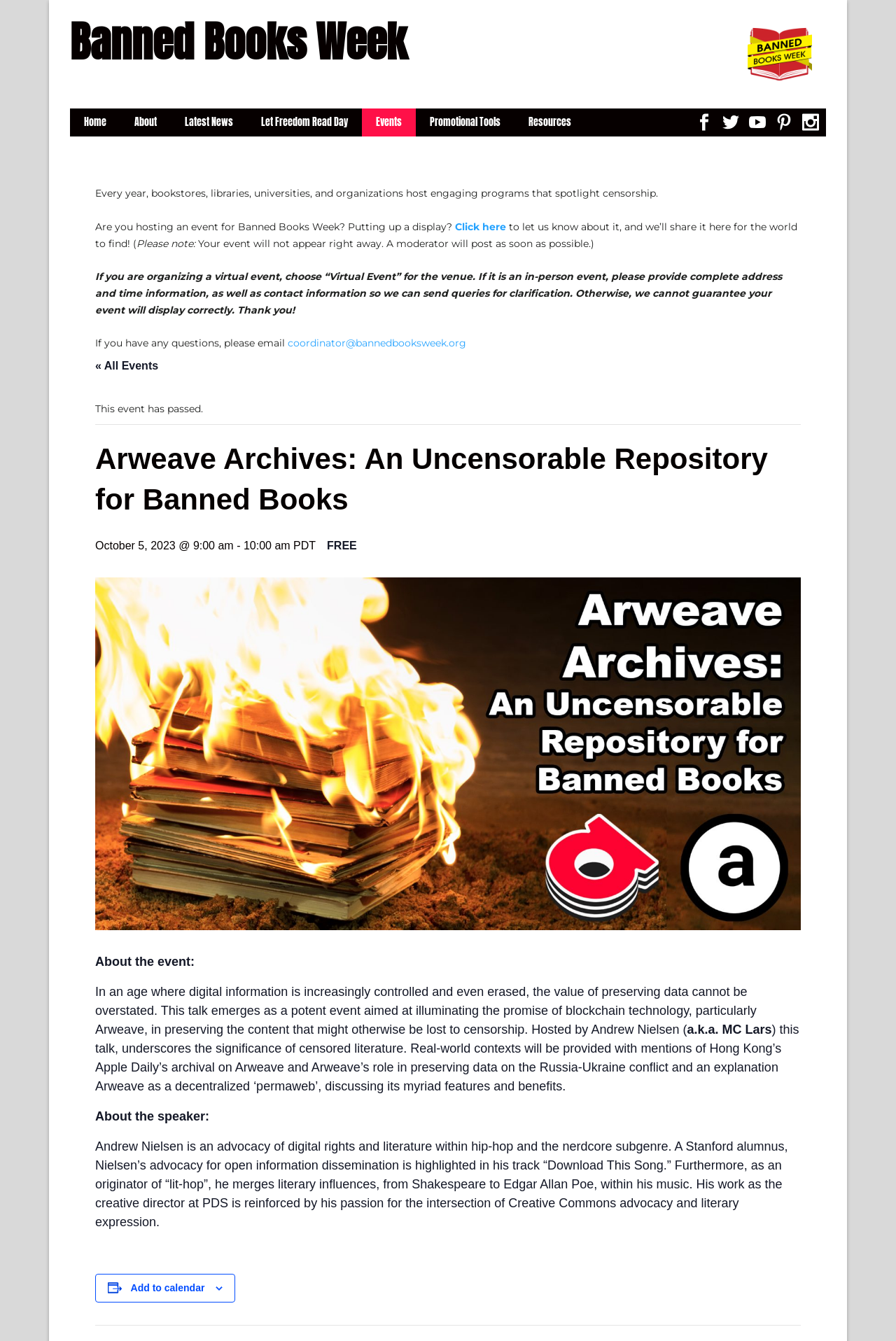Identify and provide the bounding box coordinates of the UI element described: "Let Freedom Read Day". The coordinates should be formatted as [left, top, right, bottom], with each number being a float between 0 and 1.

[0.276, 0.081, 0.404, 0.102]